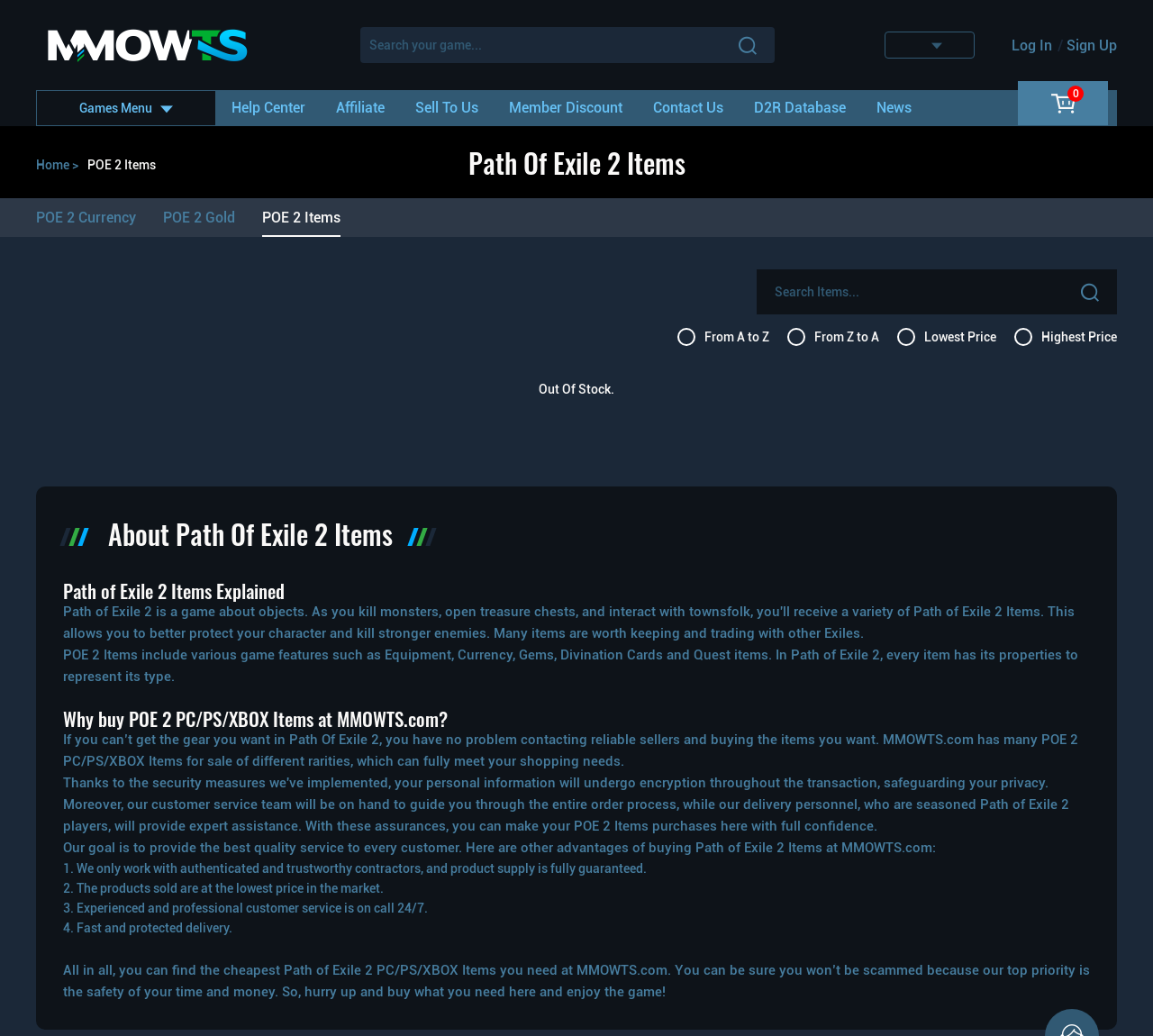Using the elements shown in the image, answer the question comprehensively: How many advantages are there for buying POE 2 items at MMOWTS.com?

On the webpage, there are four advantages listed for buying POE 2 items at MMOWTS.com: working with authenticated and trustworthy contractors, lowest price in the market, experienced and professional customer service, and fast and protected delivery, which are indicated by the ListMarker and StaticText elements.